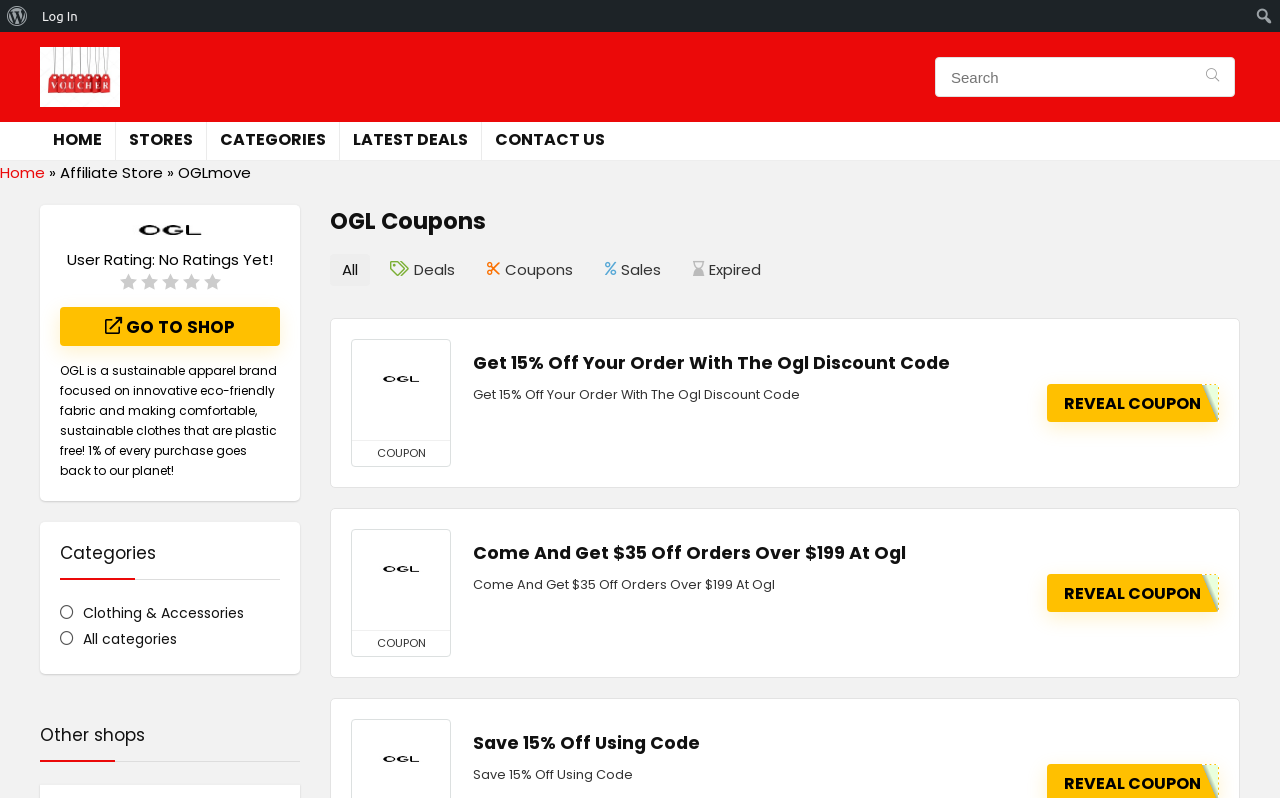Please identify the bounding box coordinates for the region that you need to click to follow this instruction: "Get 15% Off Your Order With The Ogl Discount Code".

[0.37, 0.44, 0.742, 0.47]